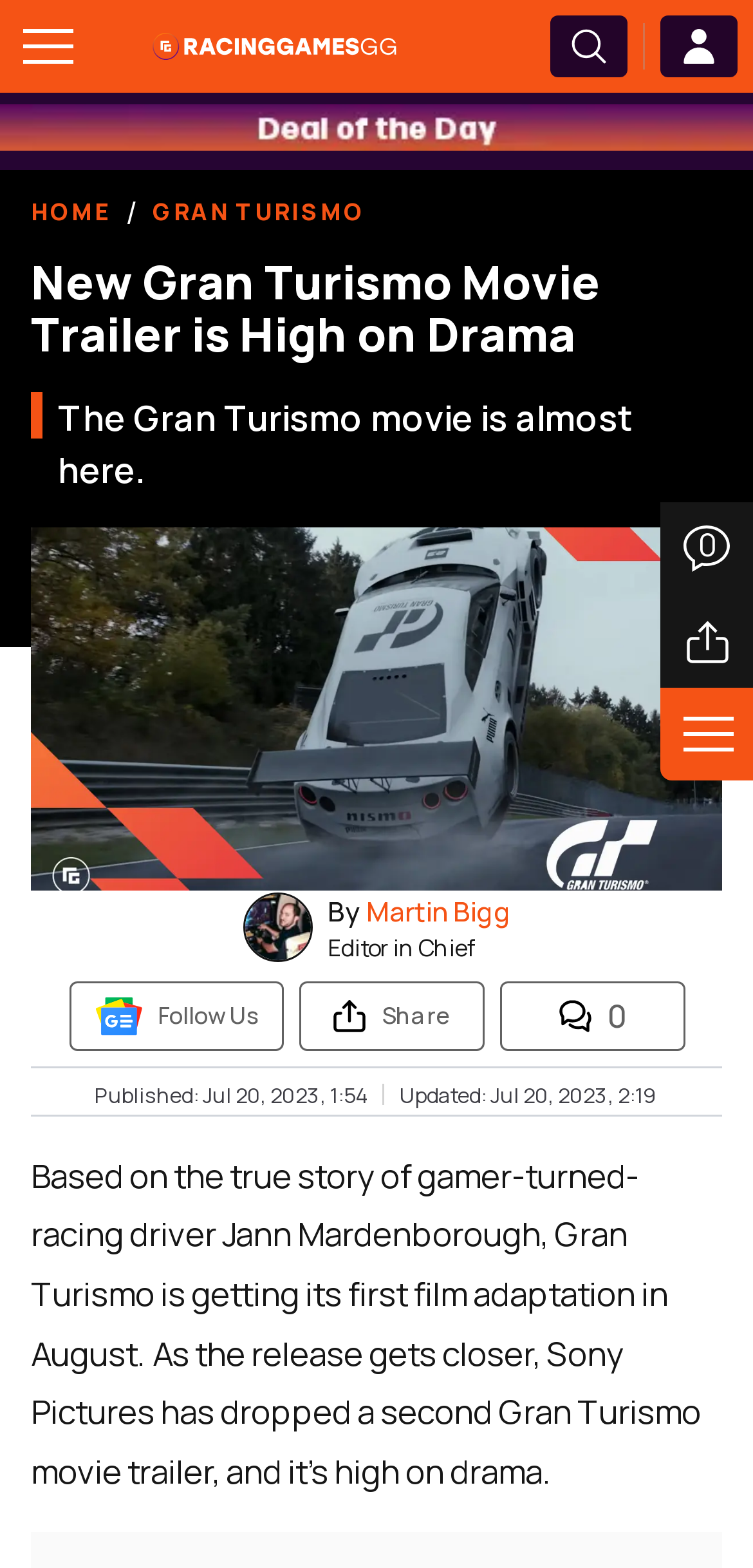Reply to the question below using a single word or brief phrase:
What is the logo of the website?

RacingGames